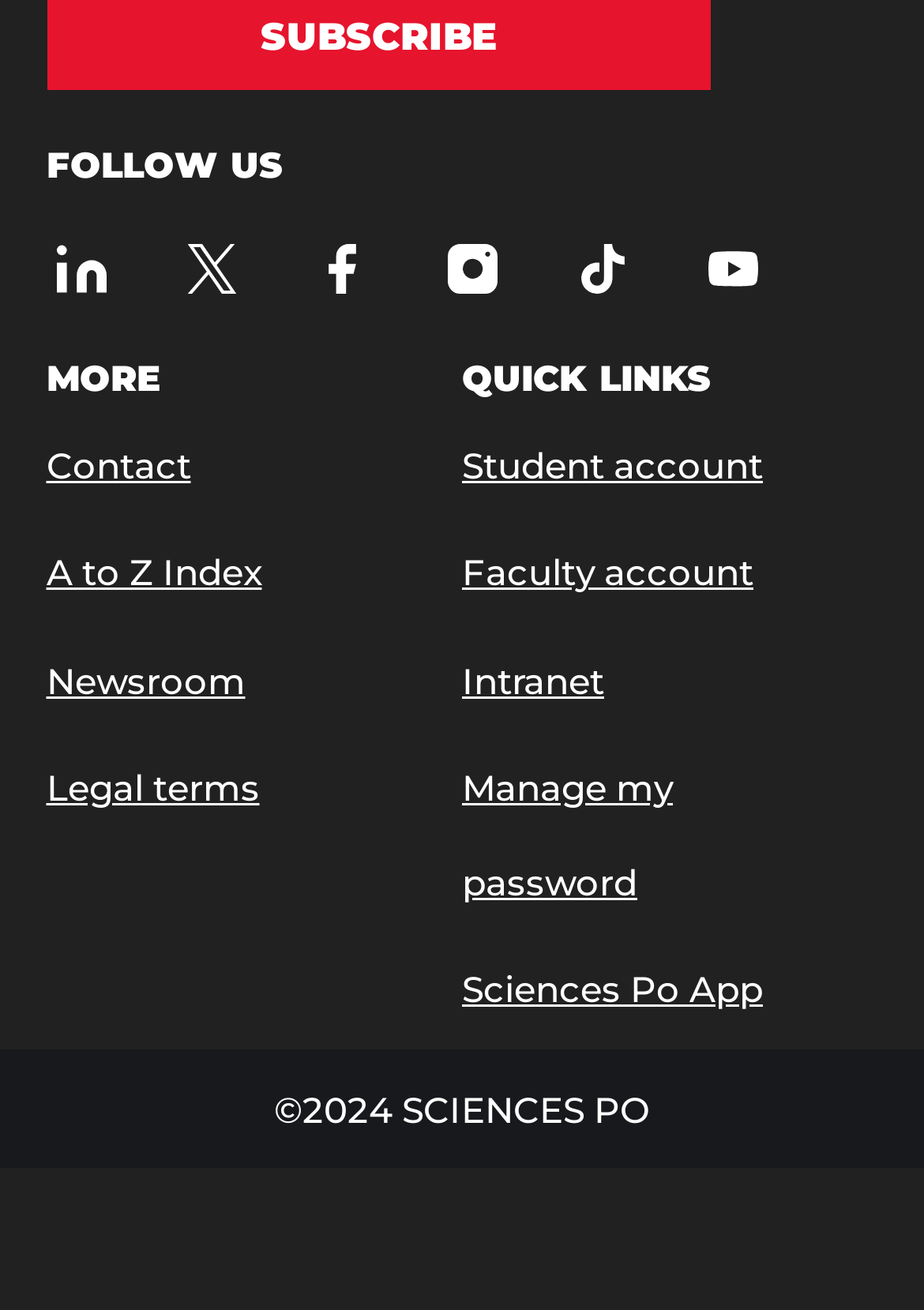How many links are in the FOLLOW US section?
From the screenshot, supply a one-word or short-phrase answer.

6